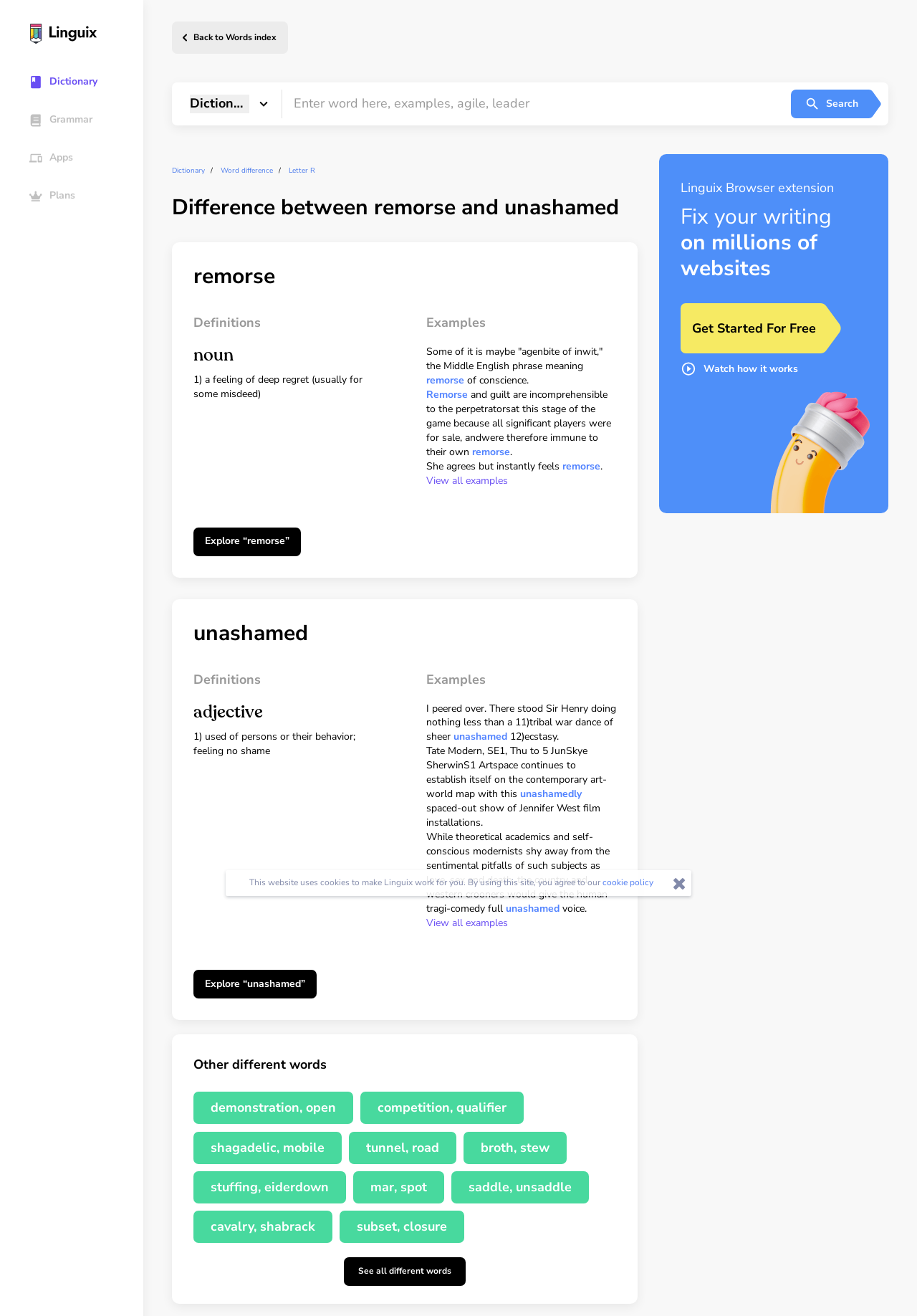Could you specify the bounding box coordinates for the clickable section to complete the following instruction: "Go back to words index"?

[0.188, 0.016, 0.314, 0.041]